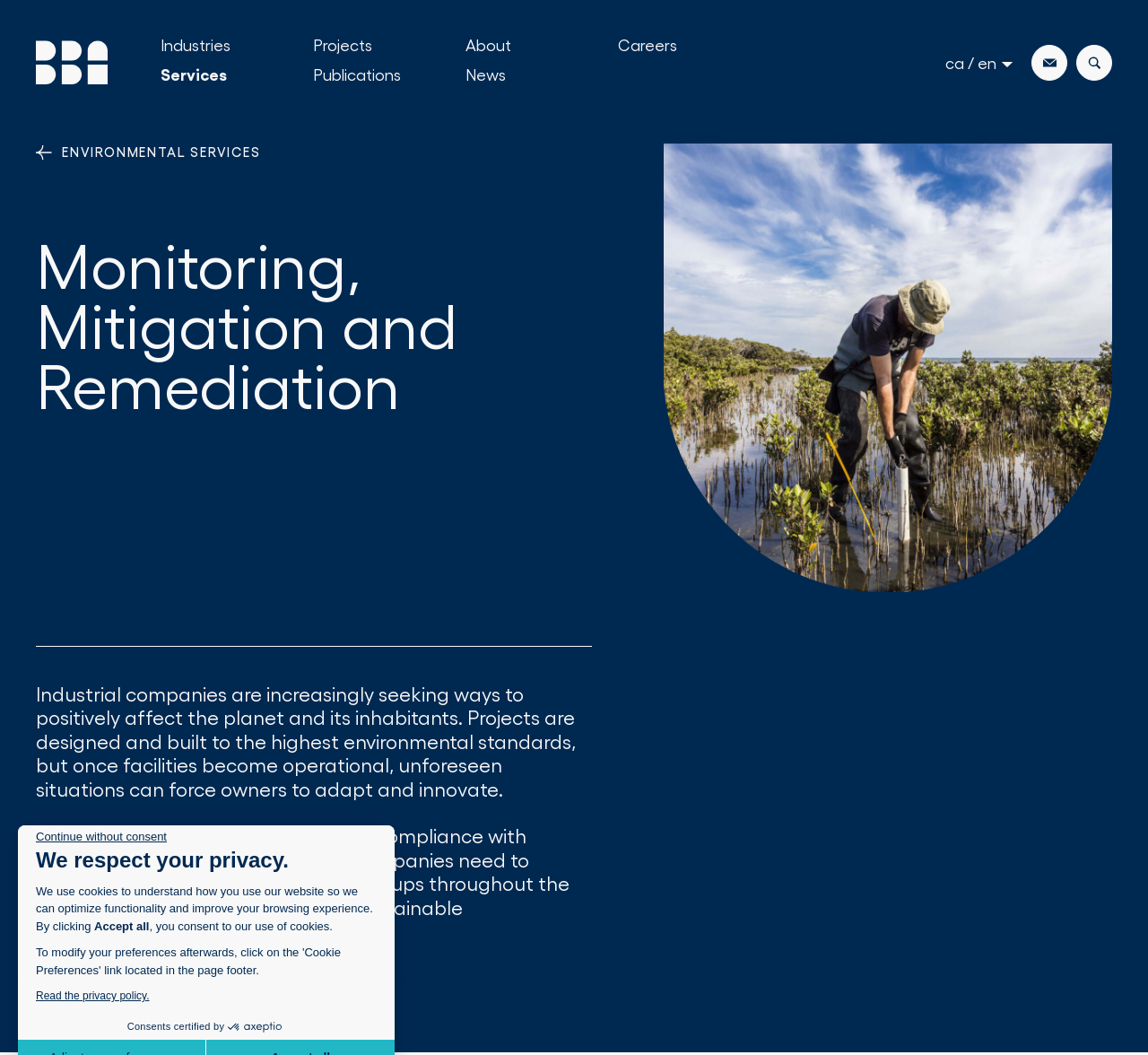Locate the bounding box coordinates of the clickable region necessary to complete the following instruction: "Go to contact page". Provide the coordinates in the format of four float numbers between 0 and 1, i.e., [left, top, right, bottom].

[0.898, 0.043, 0.93, 0.077]